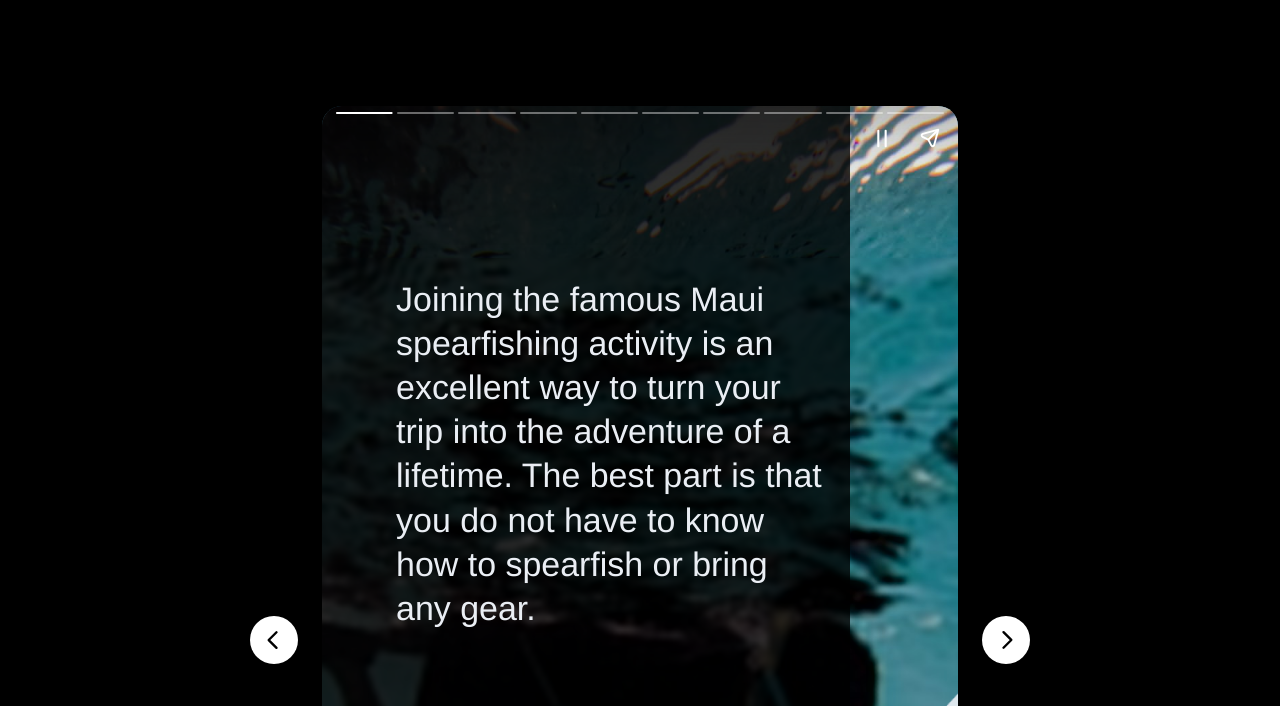Give a concise answer using only one word or phrase for this question:
How many buttons are there on the webpage?

5